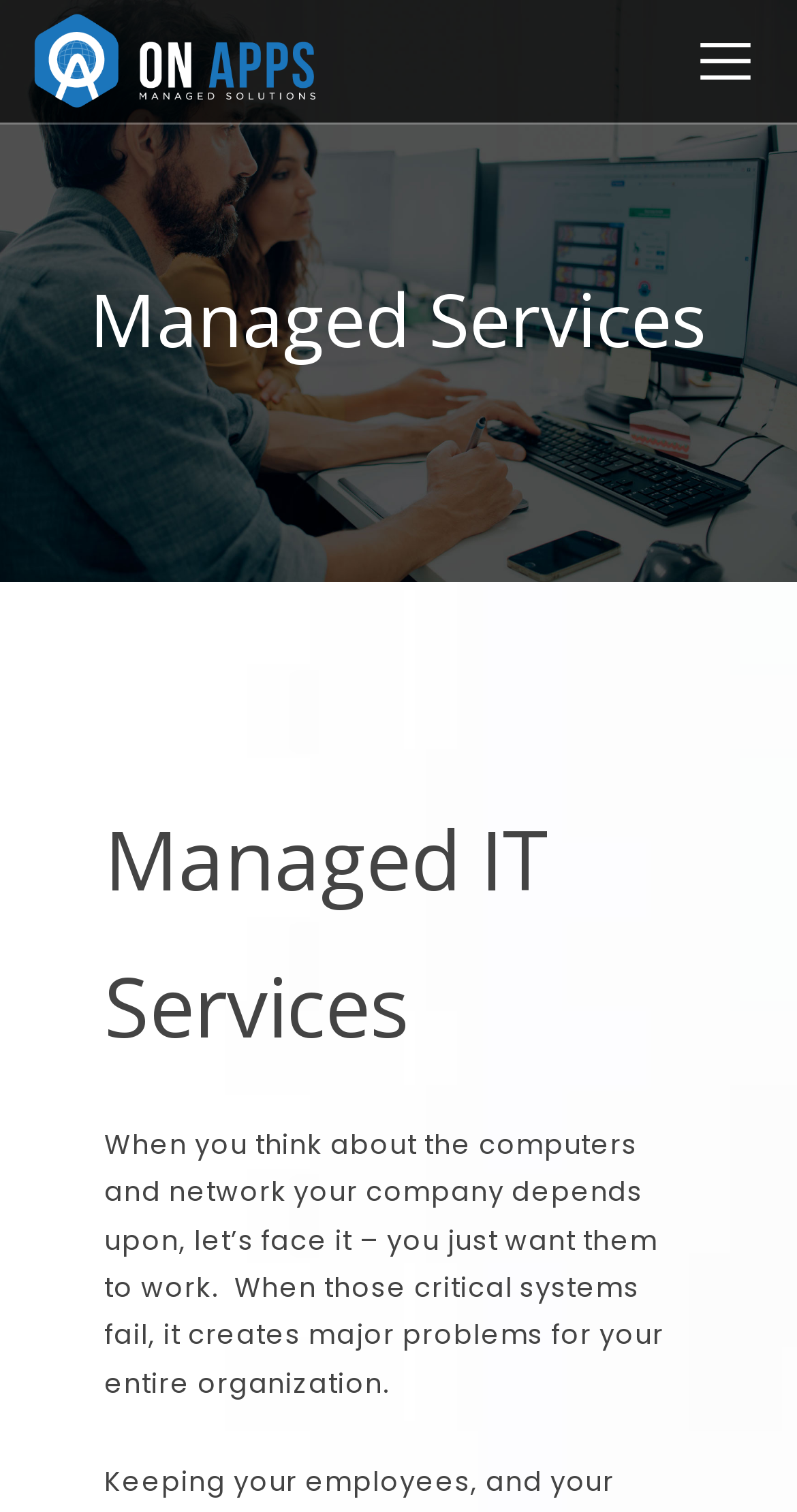Is the webpage about IT solutions?
Please give a detailed and elaborate answer to the question based on the image.

I inferred that the webpage is about IT solutions from the combination of the heading element 'Managed Services' and the StaticText element describing managed IT services, which suggests that the webpage is focused on providing IT solutions.